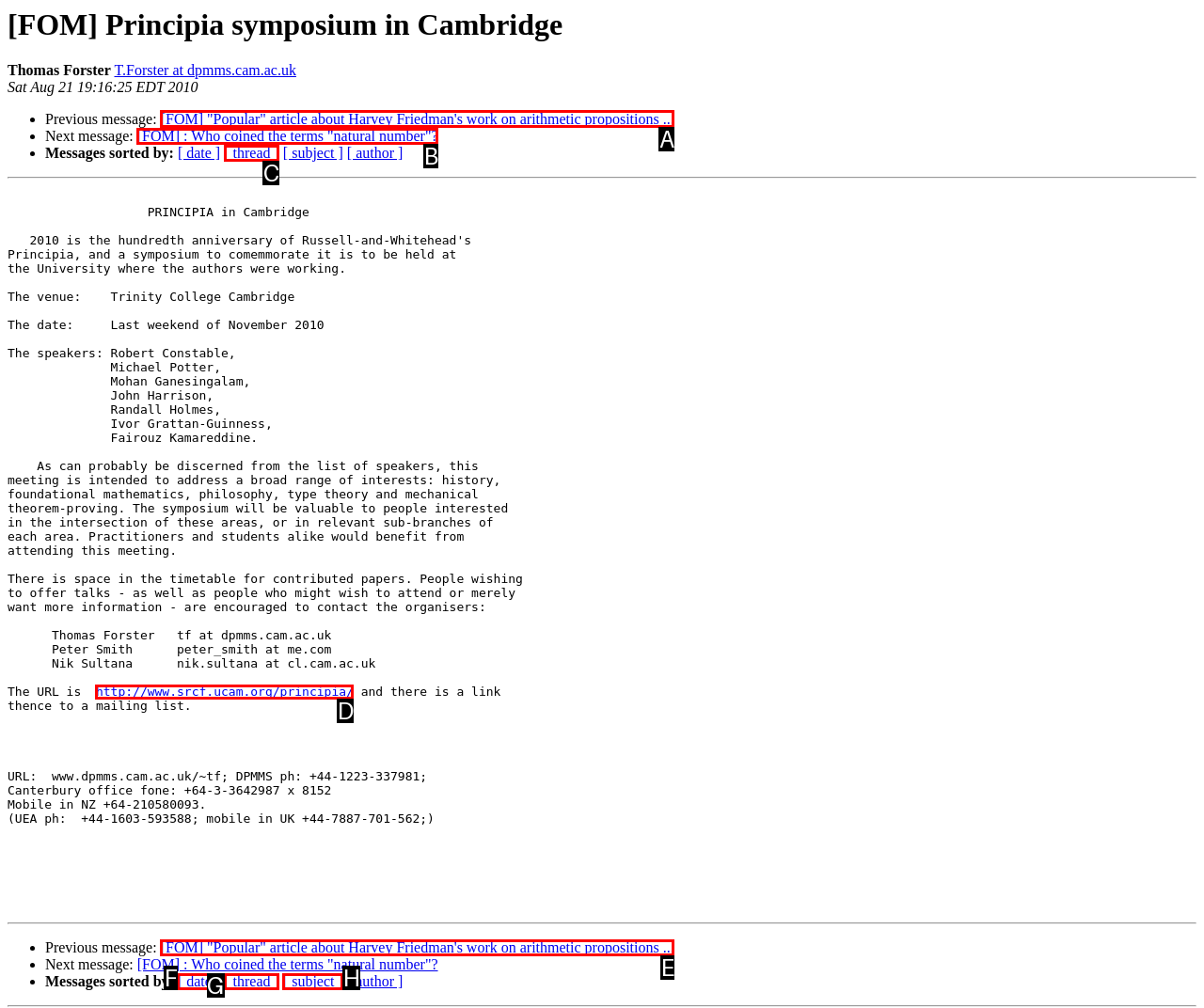Decide which HTML element to click to complete the task: Click on the 'here' link to view the original service Provide the letter of the appropriate option.

None